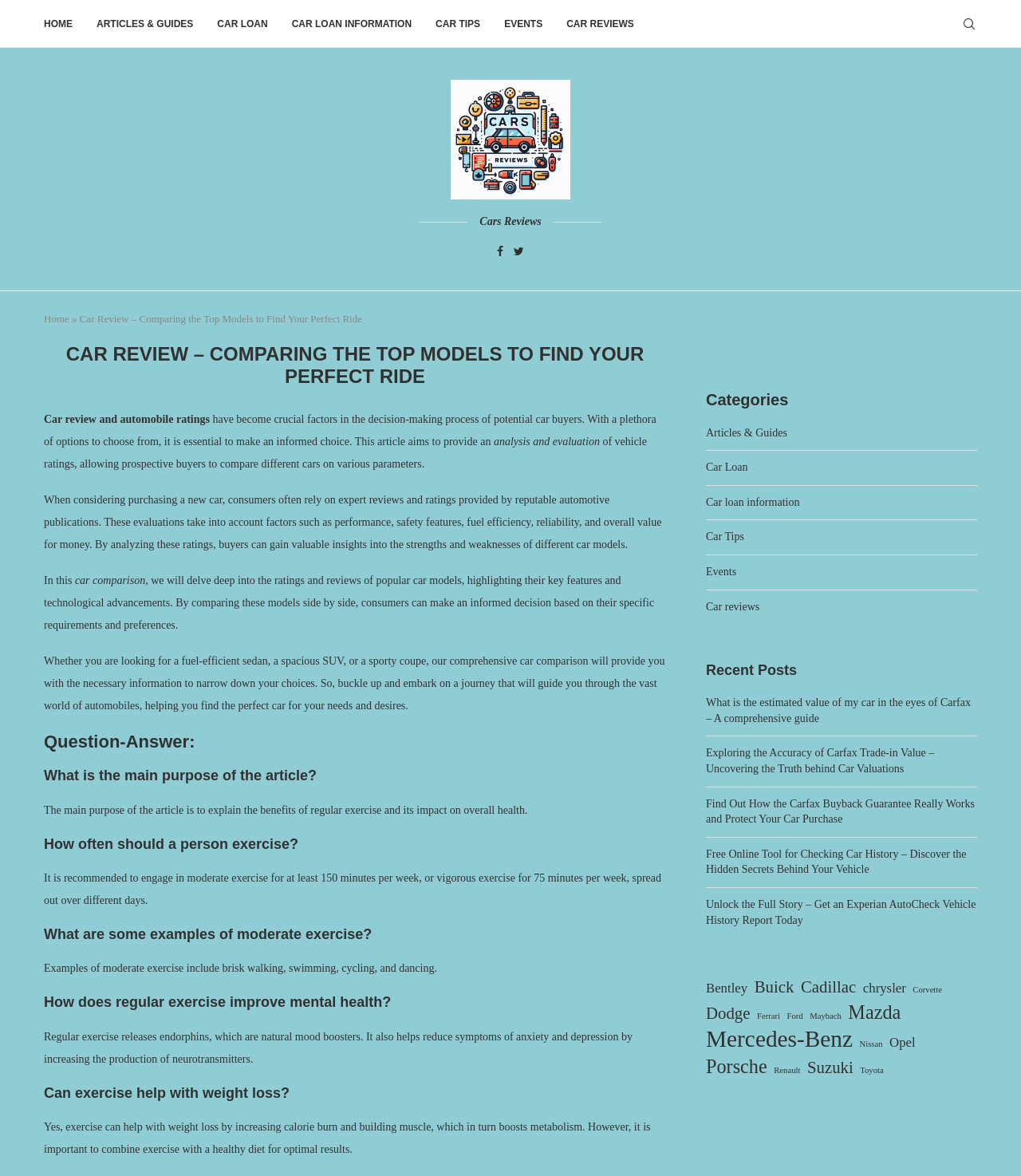Find and specify the bounding box coordinates that correspond to the clickable region for the instruction: "Read the 'Car Review – Comparing the Top Models to Find Your Perfect Ride' article".

[0.078, 0.266, 0.355, 0.276]